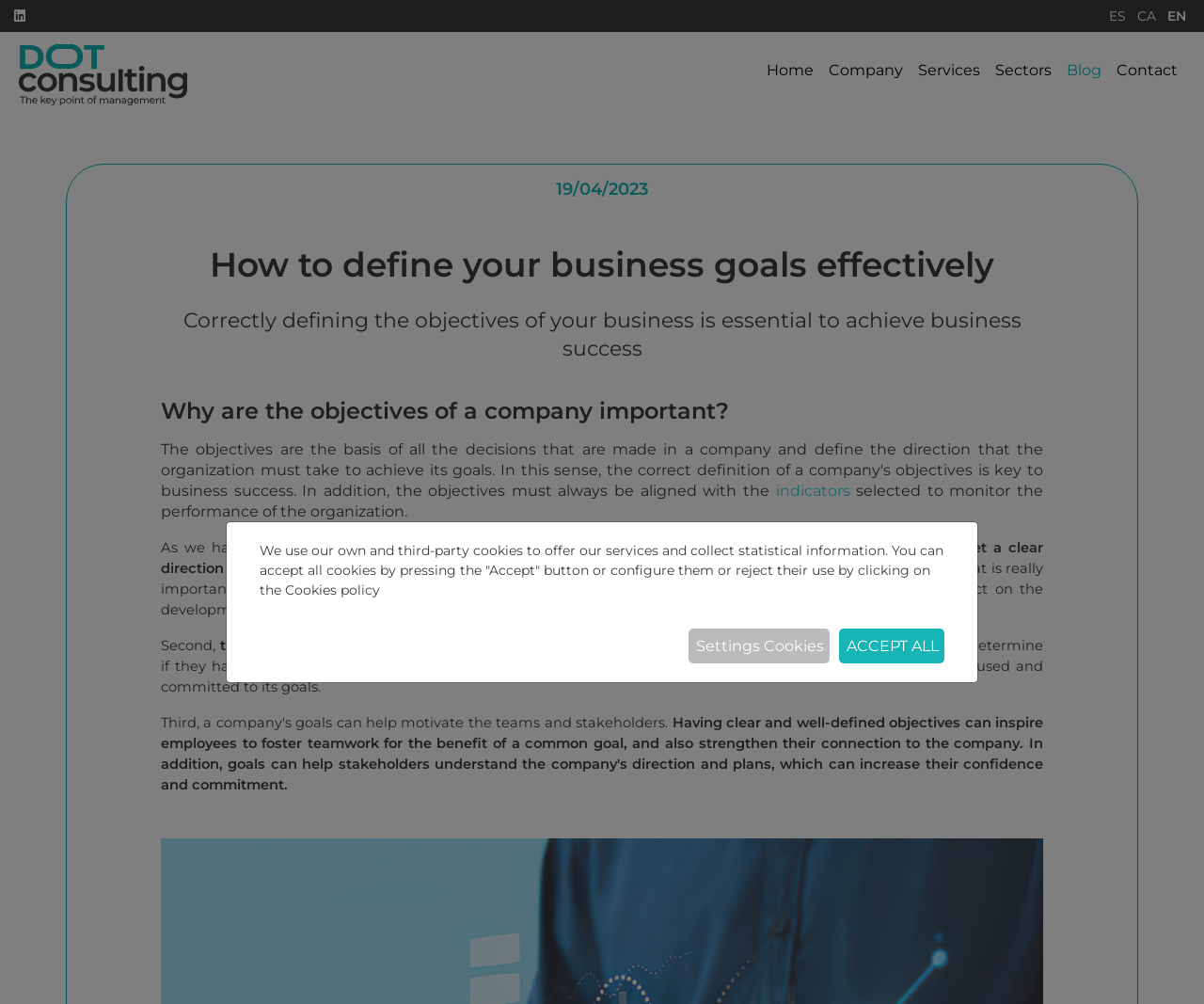Find the bounding box coordinates of the element I should click to carry out the following instruction: "Click the 'Settings Cookies' button".

[0.572, 0.626, 0.689, 0.661]